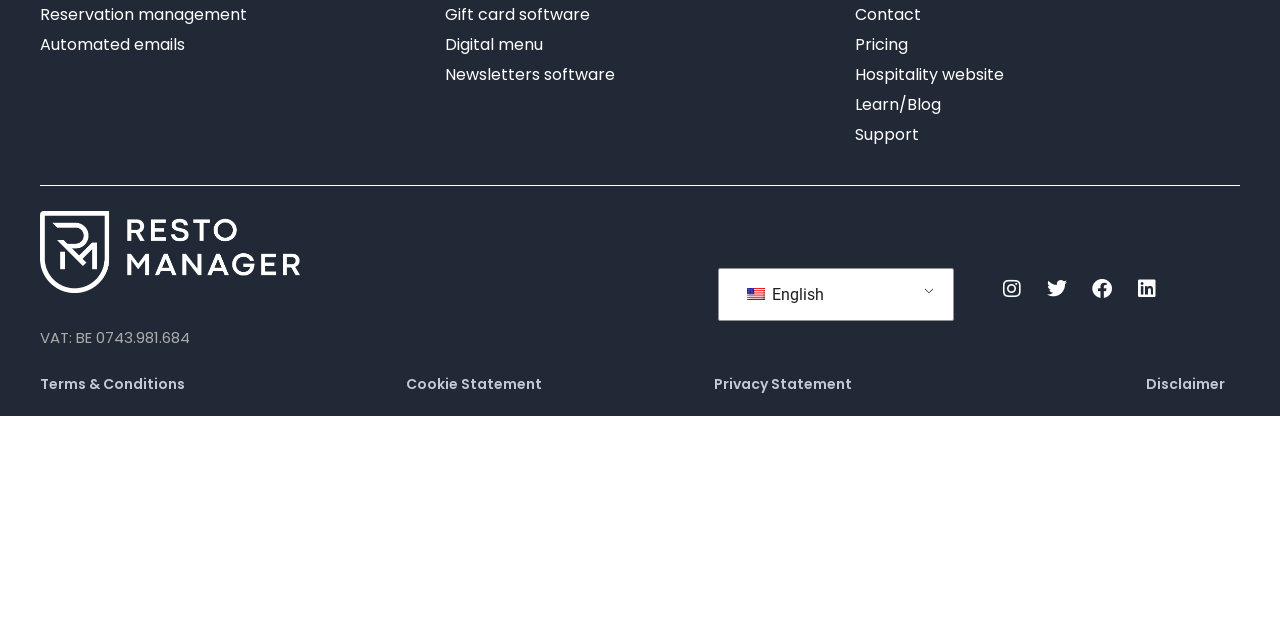Locate the bounding box of the UI element described in the following text: "Hospitality website".

[0.668, 0.098, 0.784, 0.134]